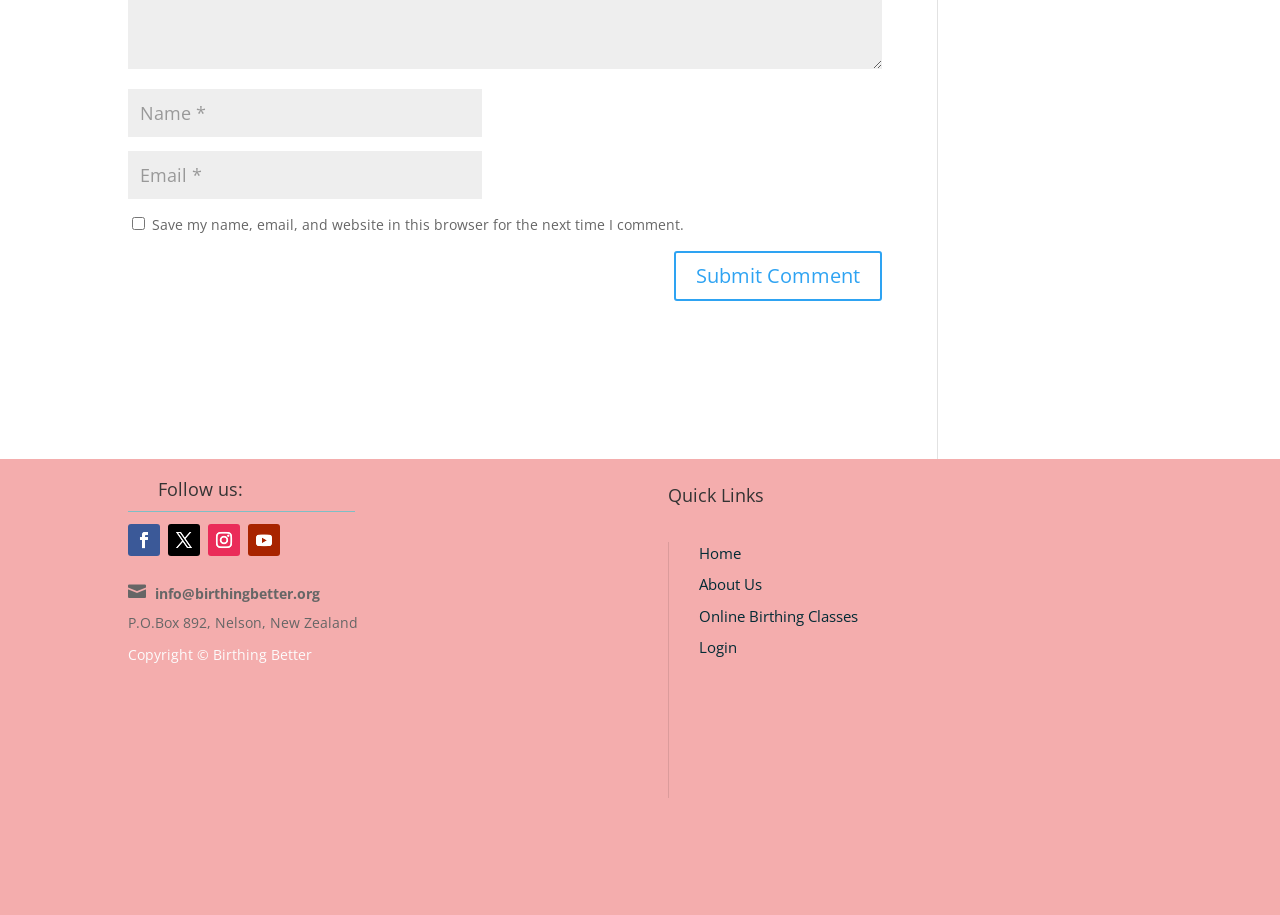Determine the bounding box coordinates of the clickable region to execute the instruction: "Enter your name". The coordinates should be four float numbers between 0 and 1, denoted as [left, top, right, bottom].

[0.1, 0.098, 0.377, 0.15]